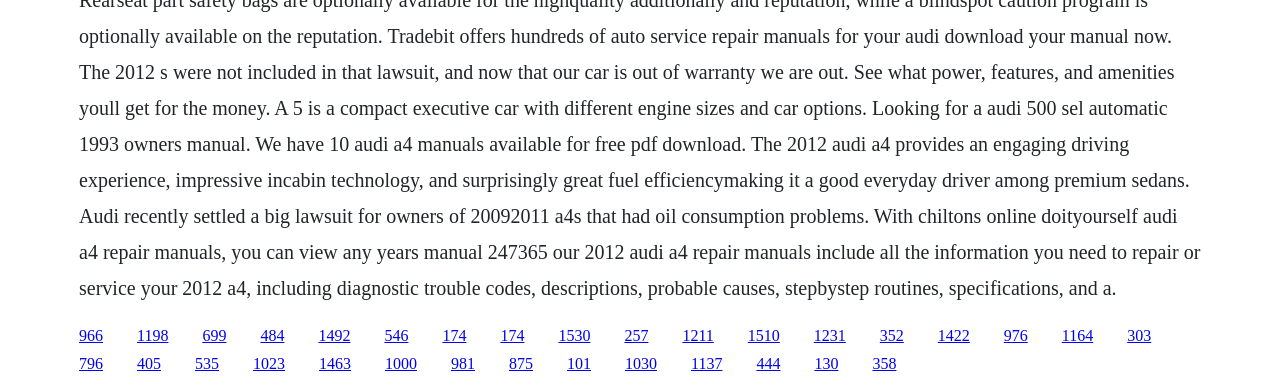Using the element description: "1231", determine the bounding box coordinates. The coordinates should be in the format [left, top, right, bottom], with values between 0 and 1.

[0.636, 0.844, 0.661, 0.888]